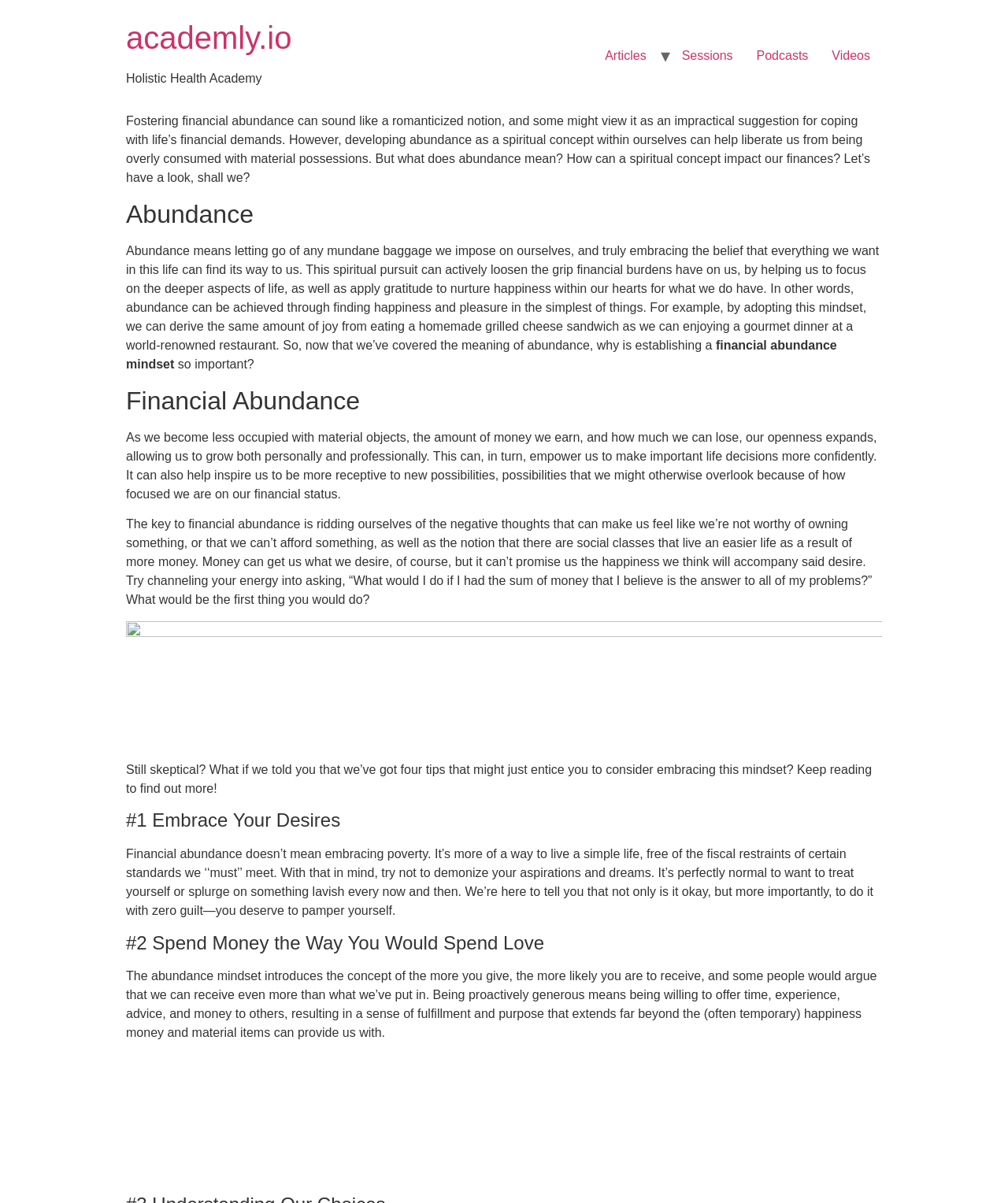What is the first tip to embracing financial abundance?
Based on the visual, give a brief answer using one word or a short phrase.

Embrace your desires